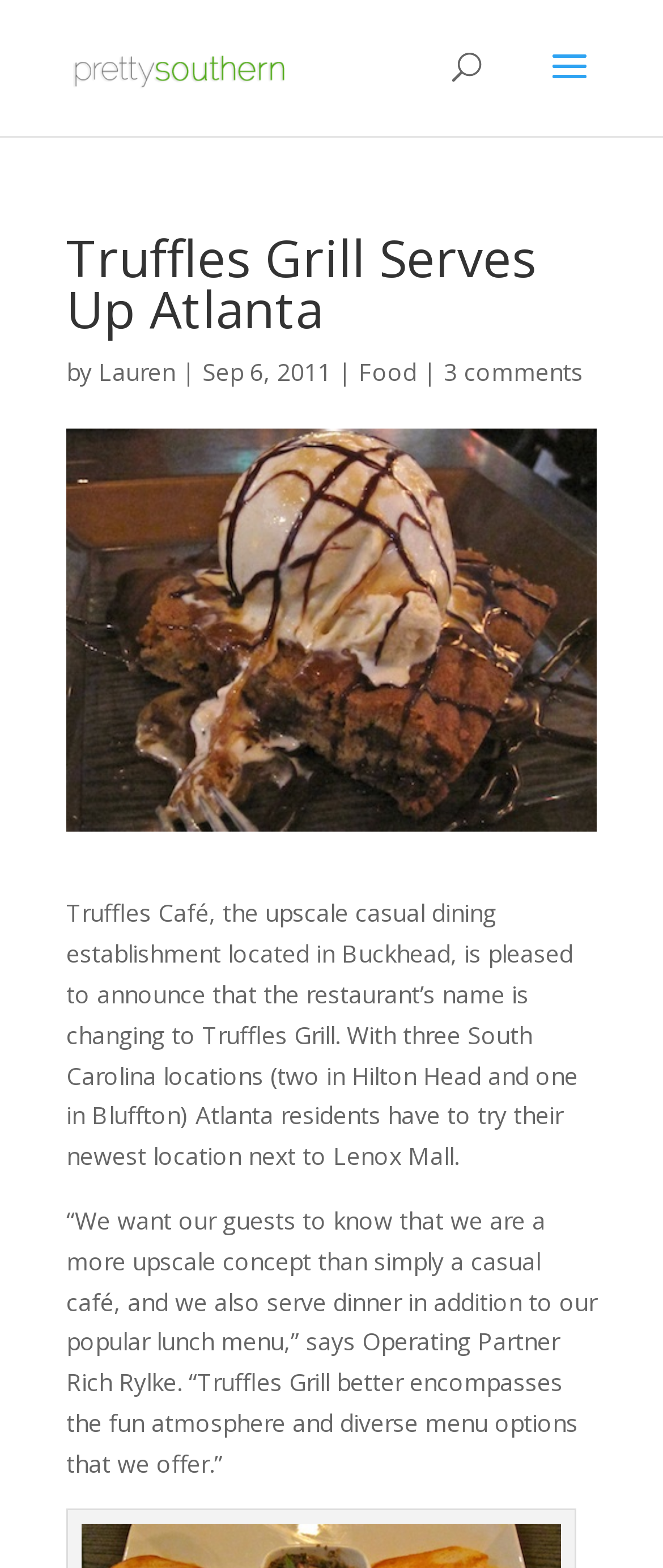Extract the primary headline from the webpage and present its text.

Truffles Grill Serves Up Atlanta